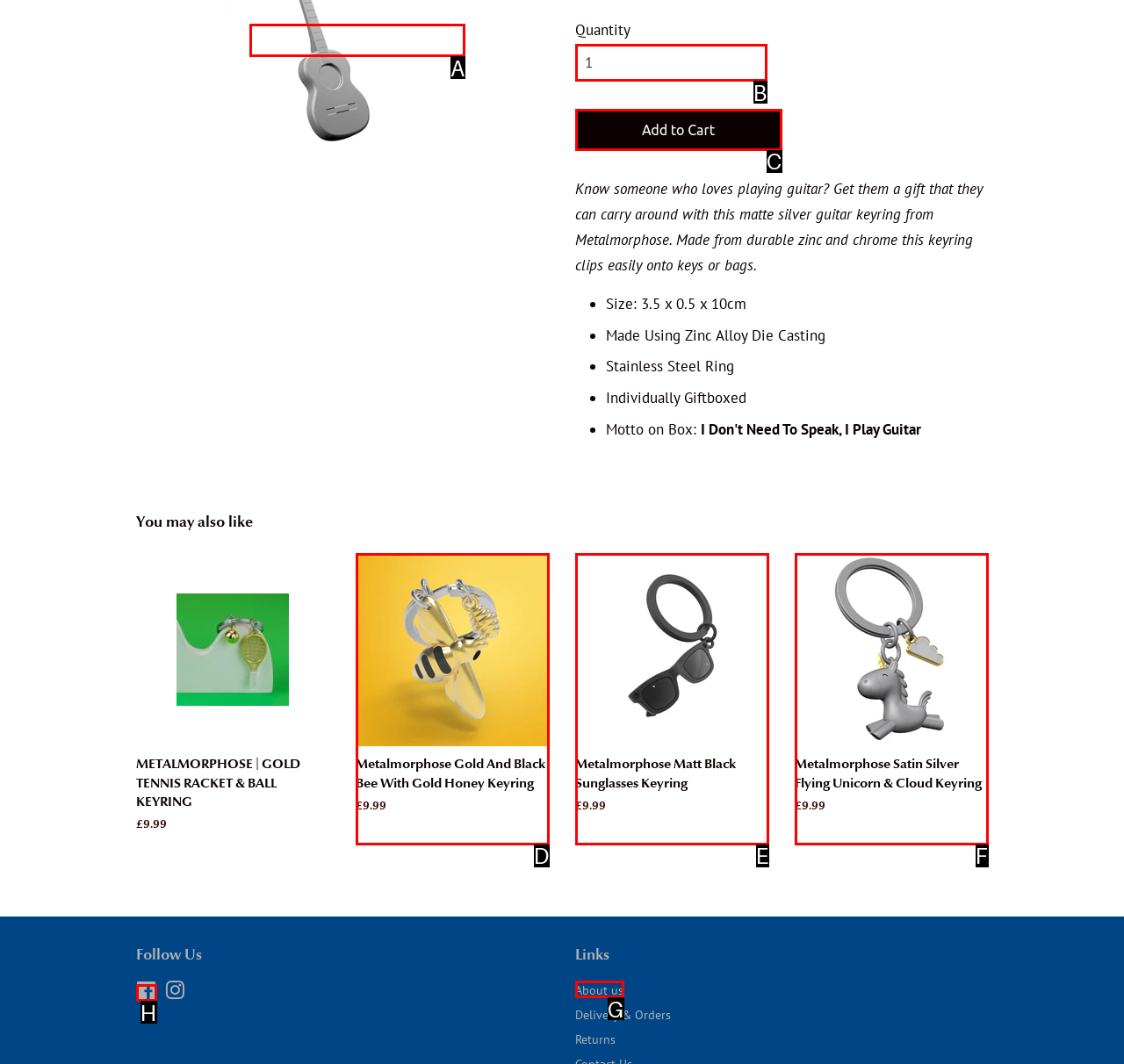Identify the letter corresponding to the UI element that matches this description: Facebook
Answer using only the letter from the provided options.

H